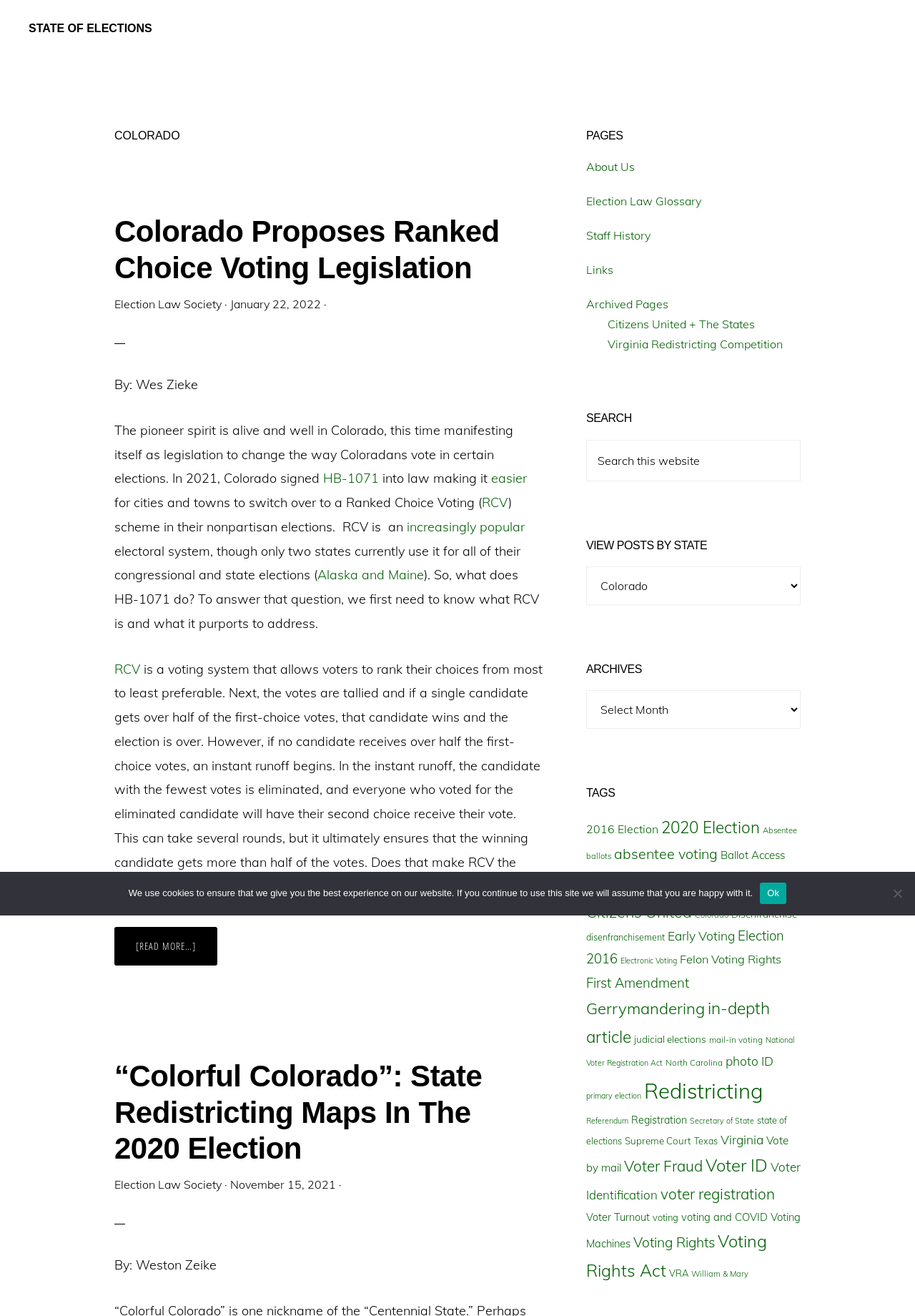How many items are in the '2020 Election' category?
Provide a detailed and extensive answer to the question.

I found the answer by looking at the link element with the content '2020 Election (49 items)' which is a child element of the 'TAGS' section.